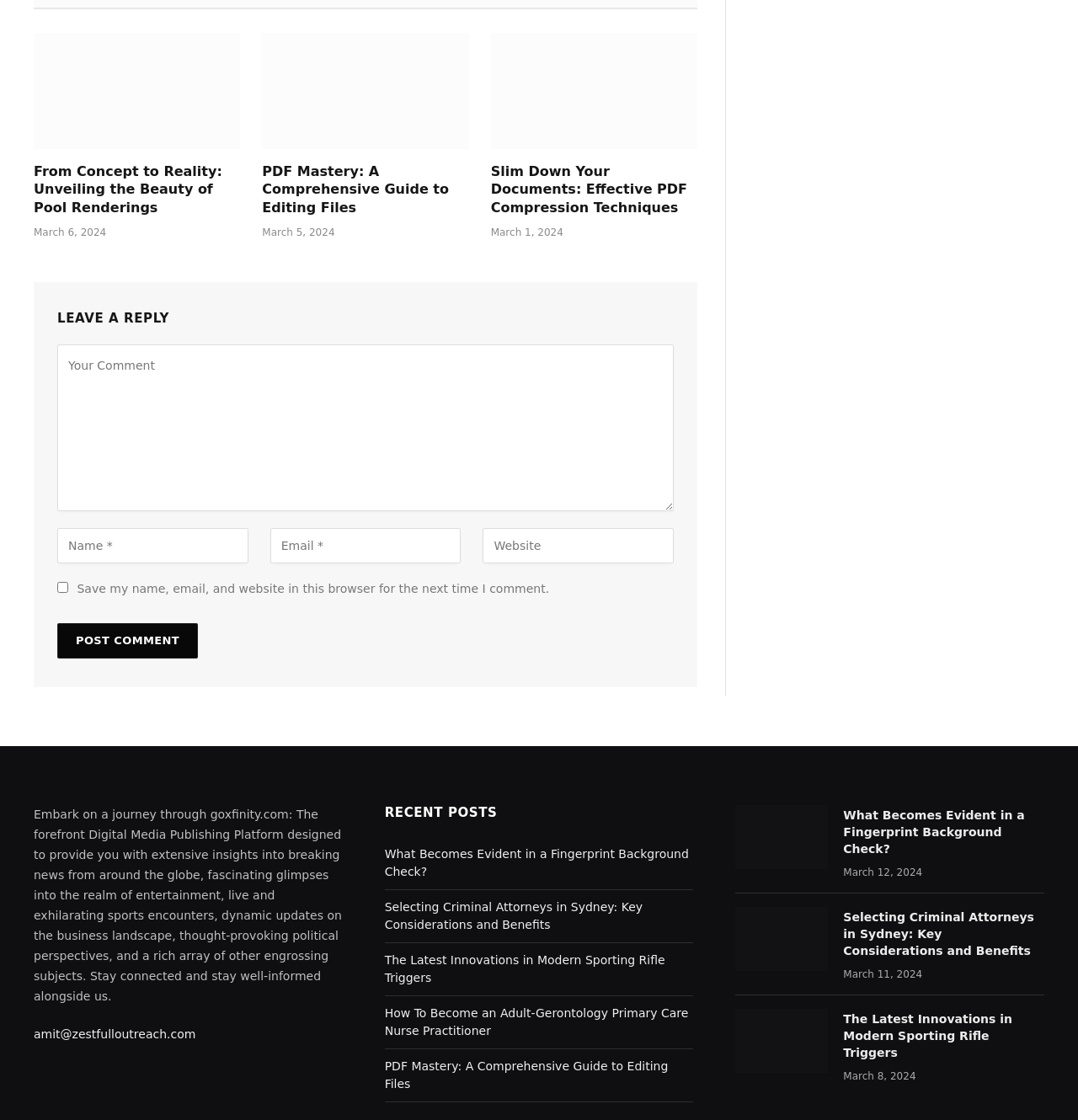Find the bounding box coordinates for the area that must be clicked to perform this action: "Click on '1.1 Understanding the University of Mysore Result'".

None